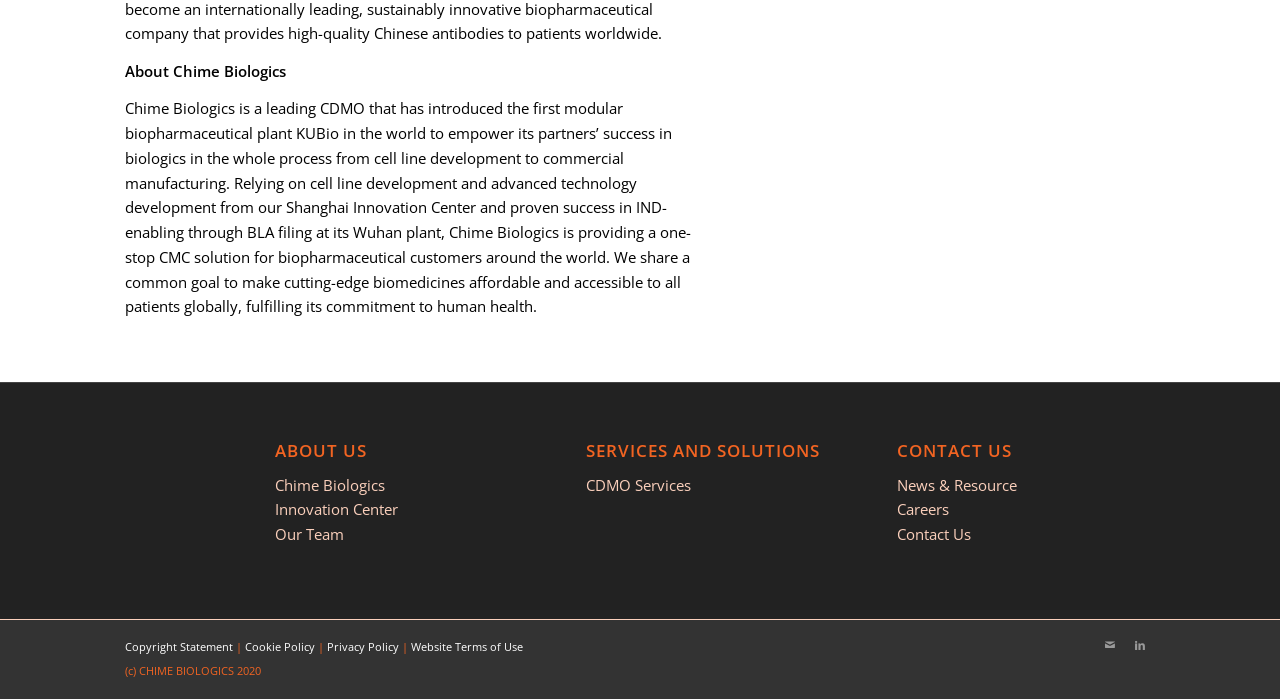From the element description: "News & Resource", extract the bounding box coordinates of the UI element. The coordinates should be expressed as four float numbers between 0 and 1, in the order [left, top, right, bottom].

[0.701, 0.679, 0.794, 0.708]